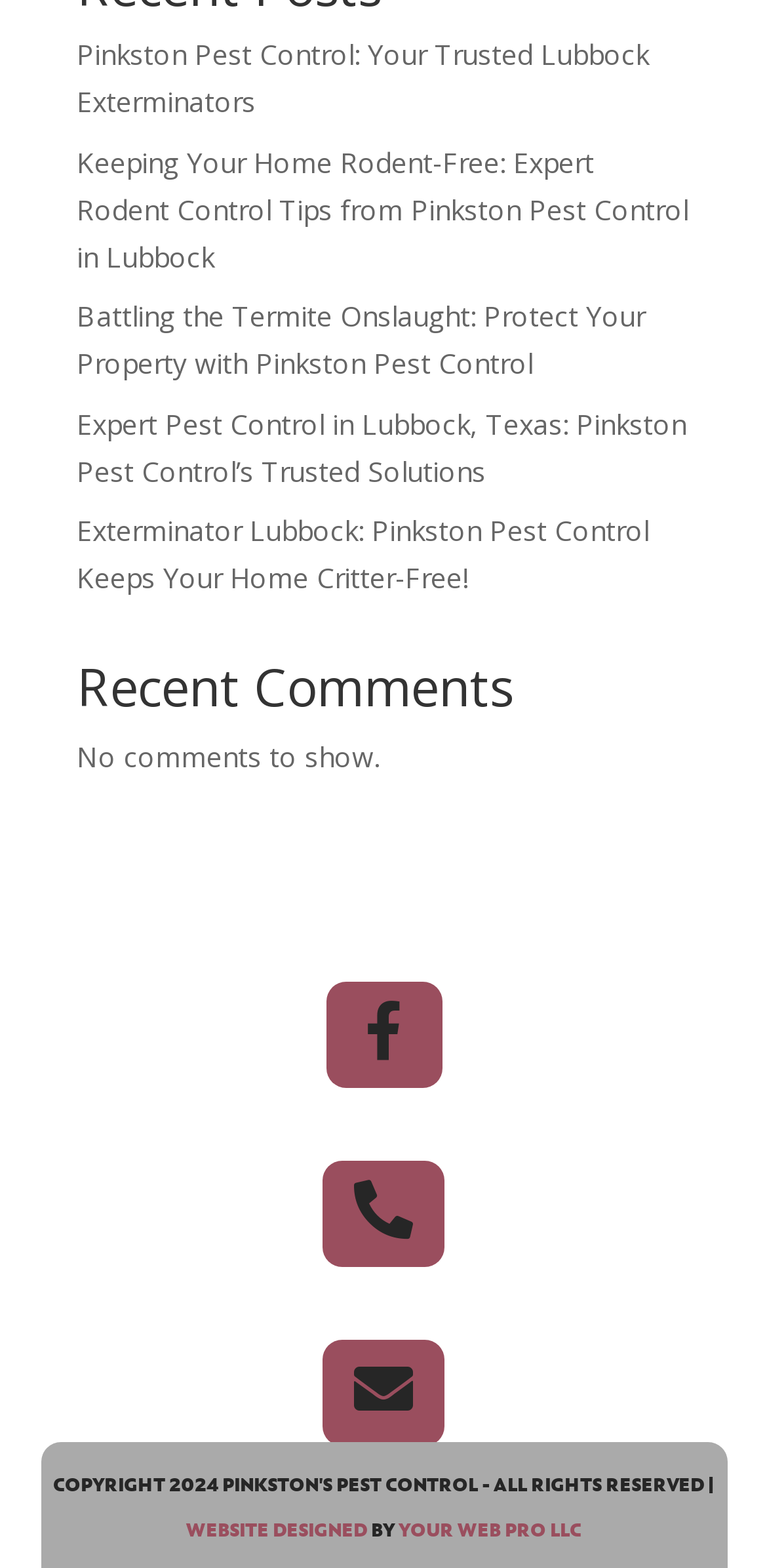Find the bounding box coordinates of the element's region that should be clicked in order to follow the given instruction: "Read about expert rodent control tips". The coordinates should consist of four float numbers between 0 and 1, i.e., [left, top, right, bottom].

[0.1, 0.091, 0.897, 0.175]